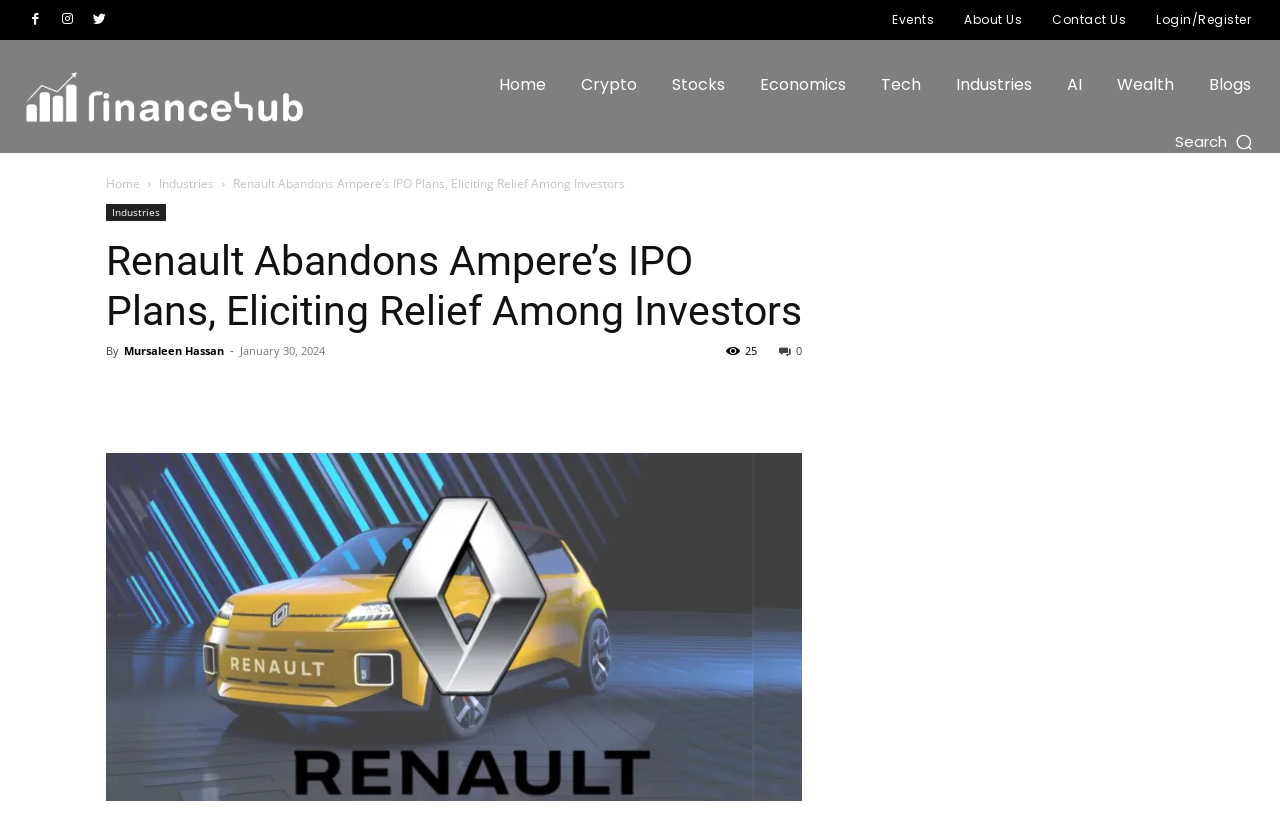Determine the bounding box coordinates of the clickable element to achieve the following action: 'Read the article by Mursaleen Hassan'. Provide the coordinates as four float values between 0 and 1, formatted as [left, top, right, bottom].

[0.097, 0.412, 0.175, 0.43]